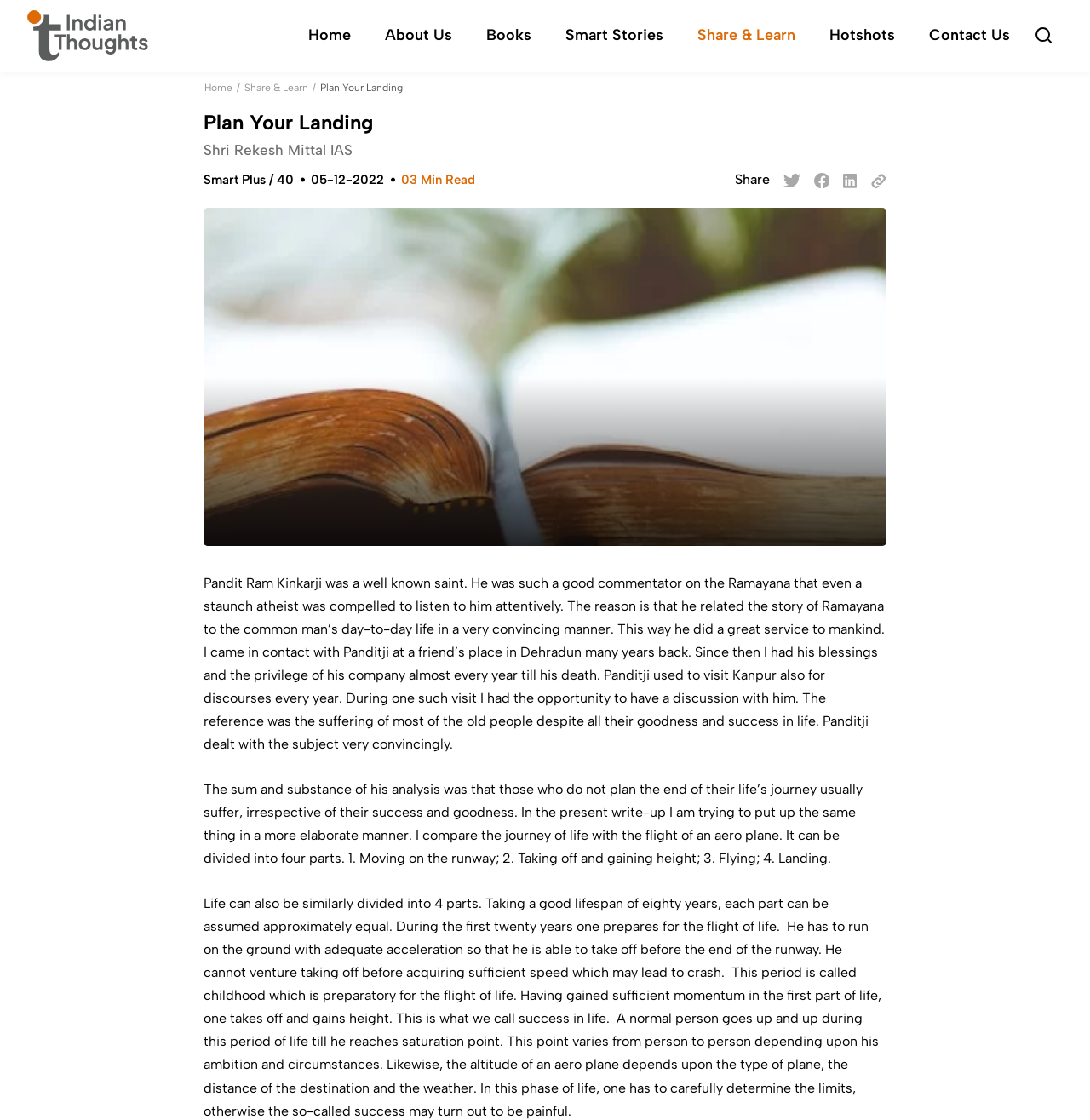Based on the image, provide a detailed and complete answer to the question: 
What is the author trying to convey through the article?

The author is trying to convey the importance of planning the end of one's life's journey, using the analogy of the flight of an aero plane. The author emphasizes that those who do not plan the end of their life's journey usually suffer, despite their success and goodness.